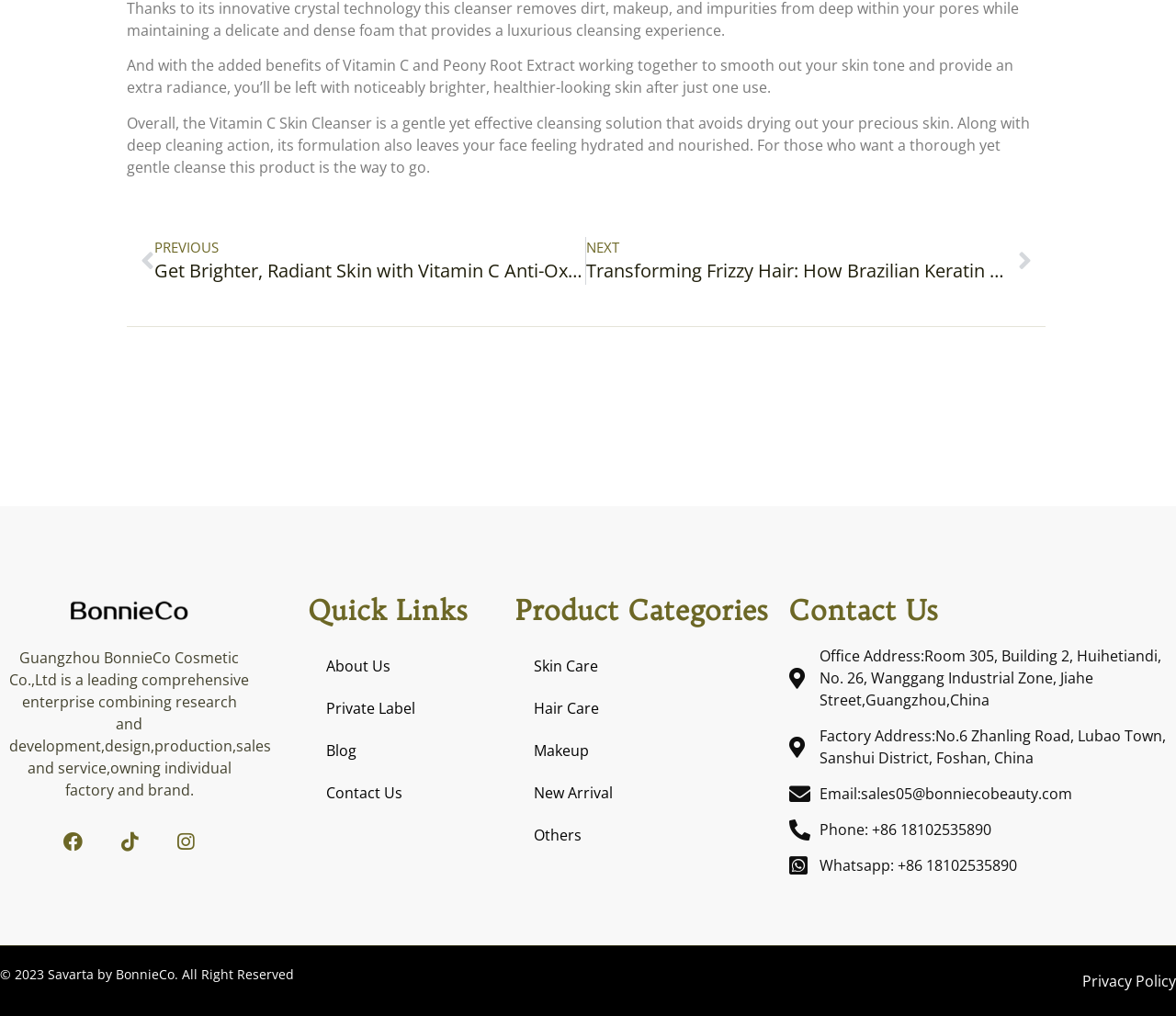Please give a one-word or short phrase response to the following question: 
What is the phone number for contact?

+86 18102535890